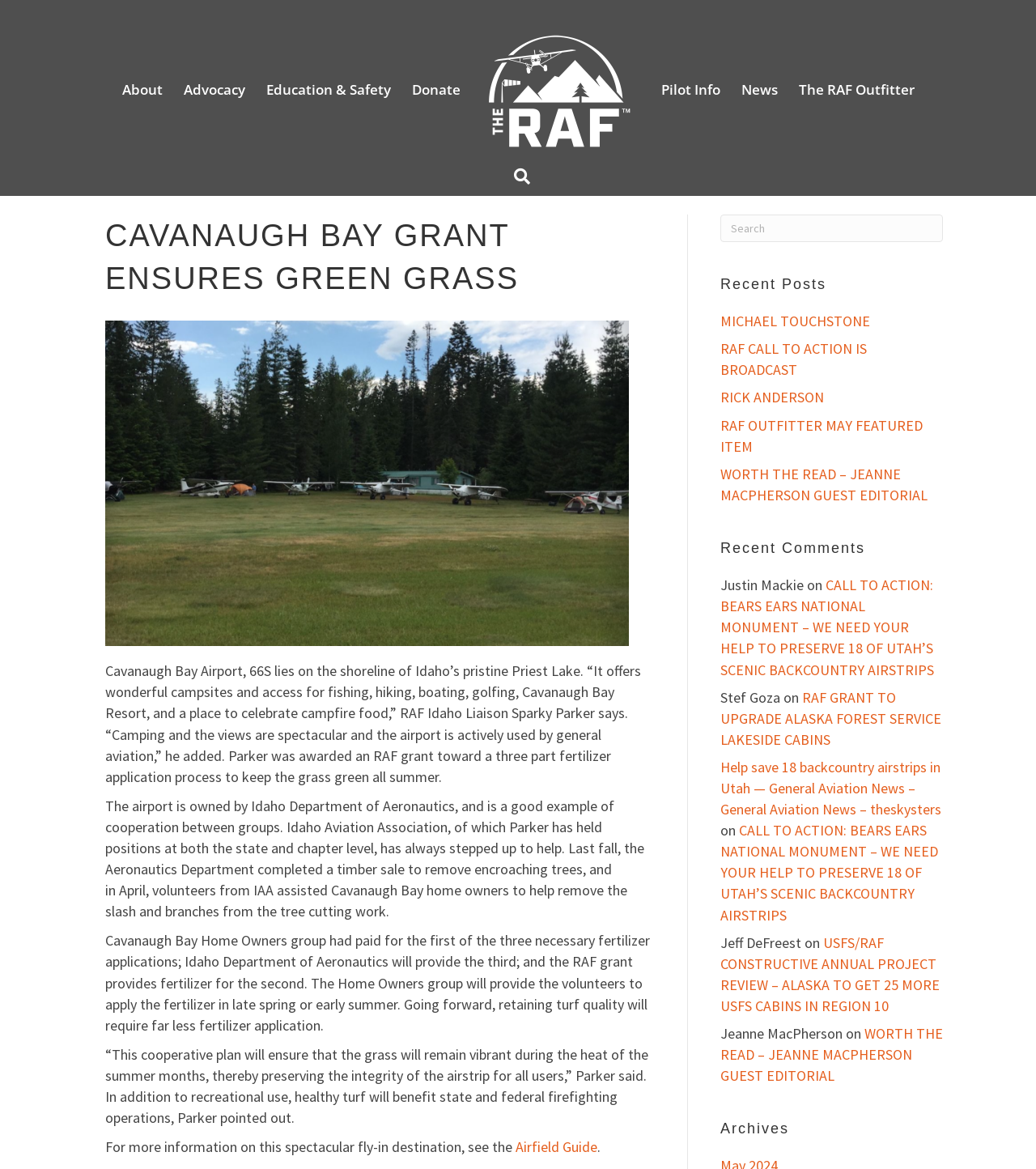How many recent posts are listed?
Using the information from the image, answer the question thoroughly.

The webpage lists 5 recent posts under the heading 'Recent Posts', which are 'MICHAEL TOUCHSTONE', 'RAF CALL TO ACTION IS BROADCAST', 'RICK ANDERSON', 'RAF OUTFITTER MAY FEATURED ITEM', and 'WORTH THE READ – JEANNE MACPHERSON GUEST EDITORIAL'.